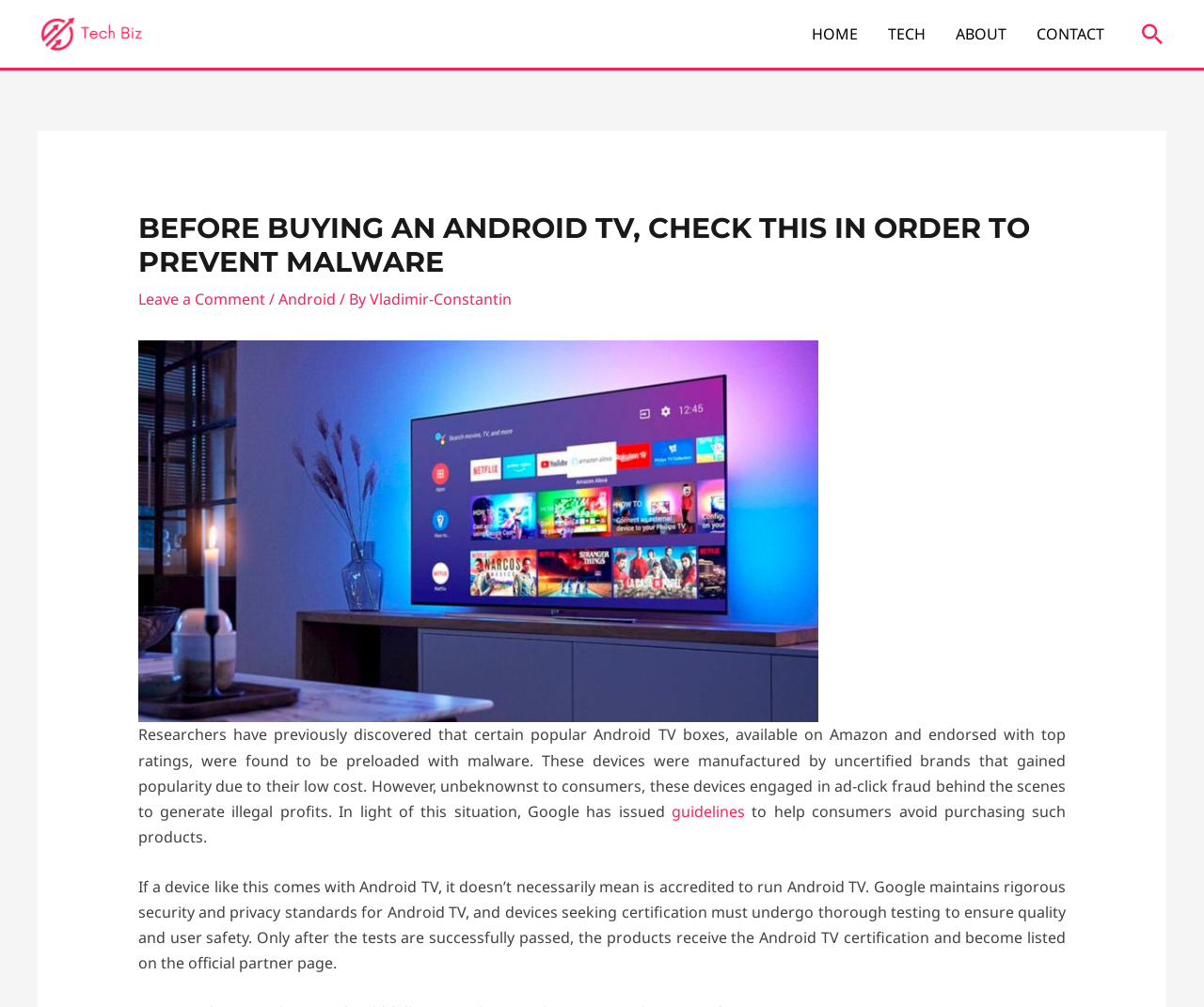Please identify the bounding box coordinates of the clickable region that I should interact with to perform the following instruction: "Read the article about Android TV". The coordinates should be expressed as four float numbers between 0 and 1, i.e., [left, top, right, bottom].

[0.115, 0.21, 0.885, 0.277]